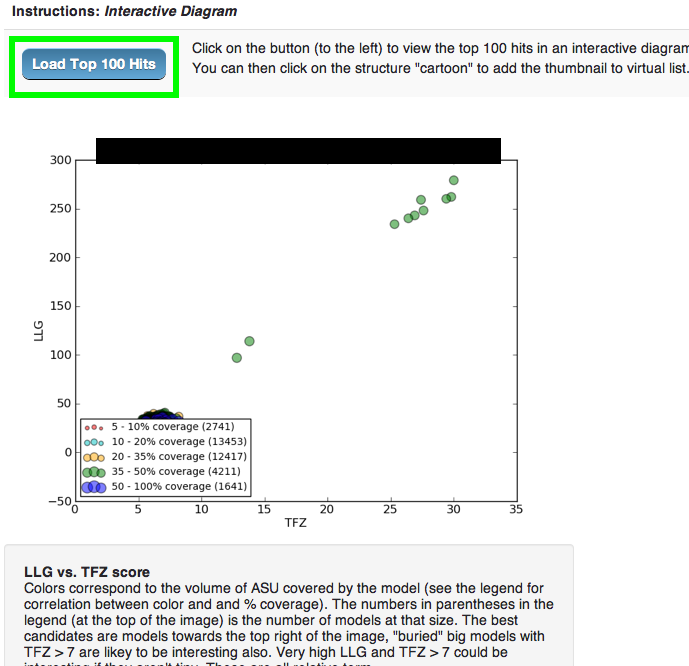Refer to the image and offer a detailed explanation in response to the question: How many models have 50-100% ASU coverage?

The blue color in the graph represents models with 50-100% ASU coverage, and according to the legend, there are 1,641 models in this category.